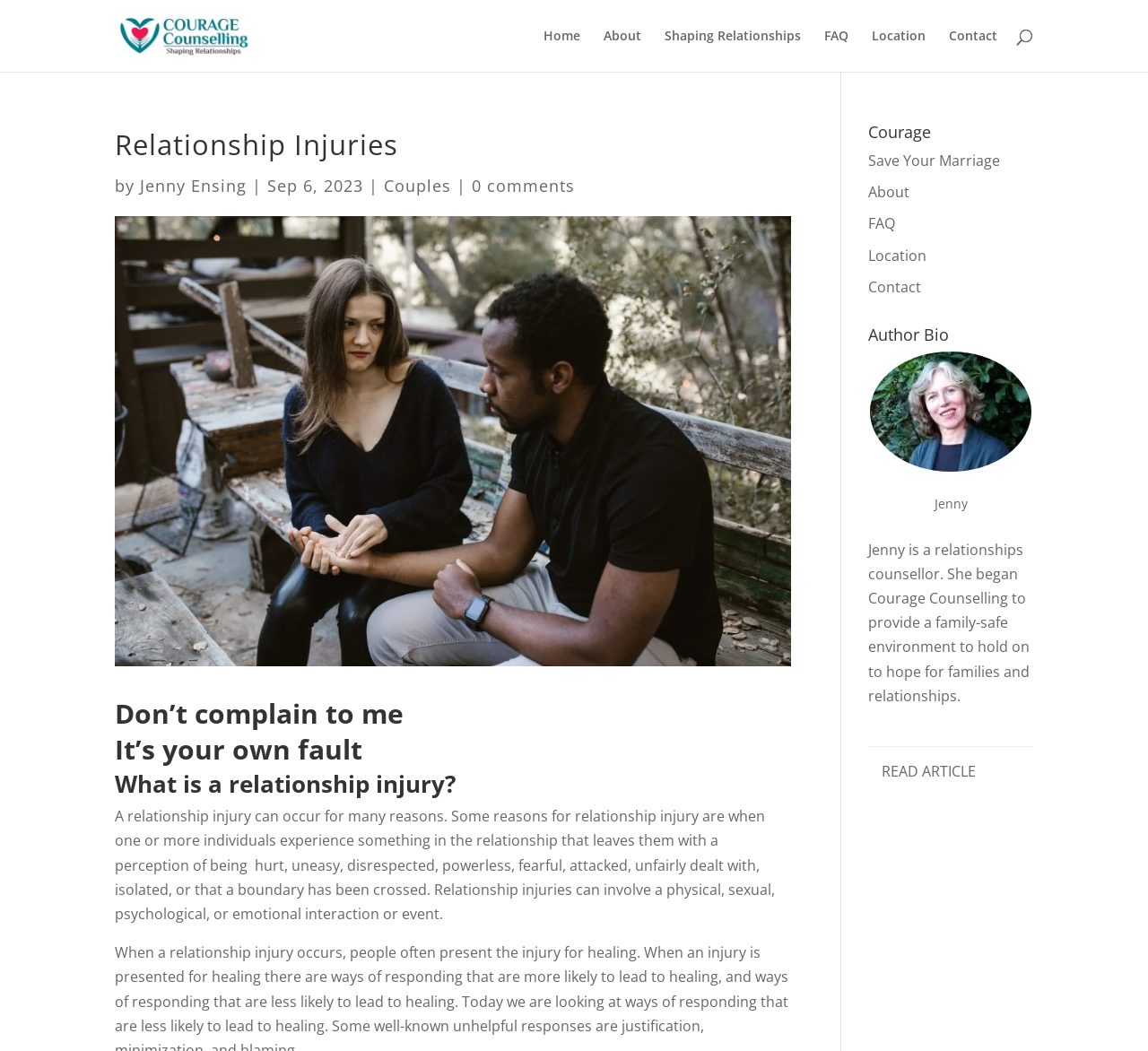Based on what you see in the screenshot, provide a thorough answer to this question: What is the name of the counselling service?

The name of the counselling service is 'Courage Counselling', which is mentioned in the 'Author Bio' section, where it is stated that 'Jenny began Courage Counselling to provide a family-safe environment to hold on to hope for families and relationships.'